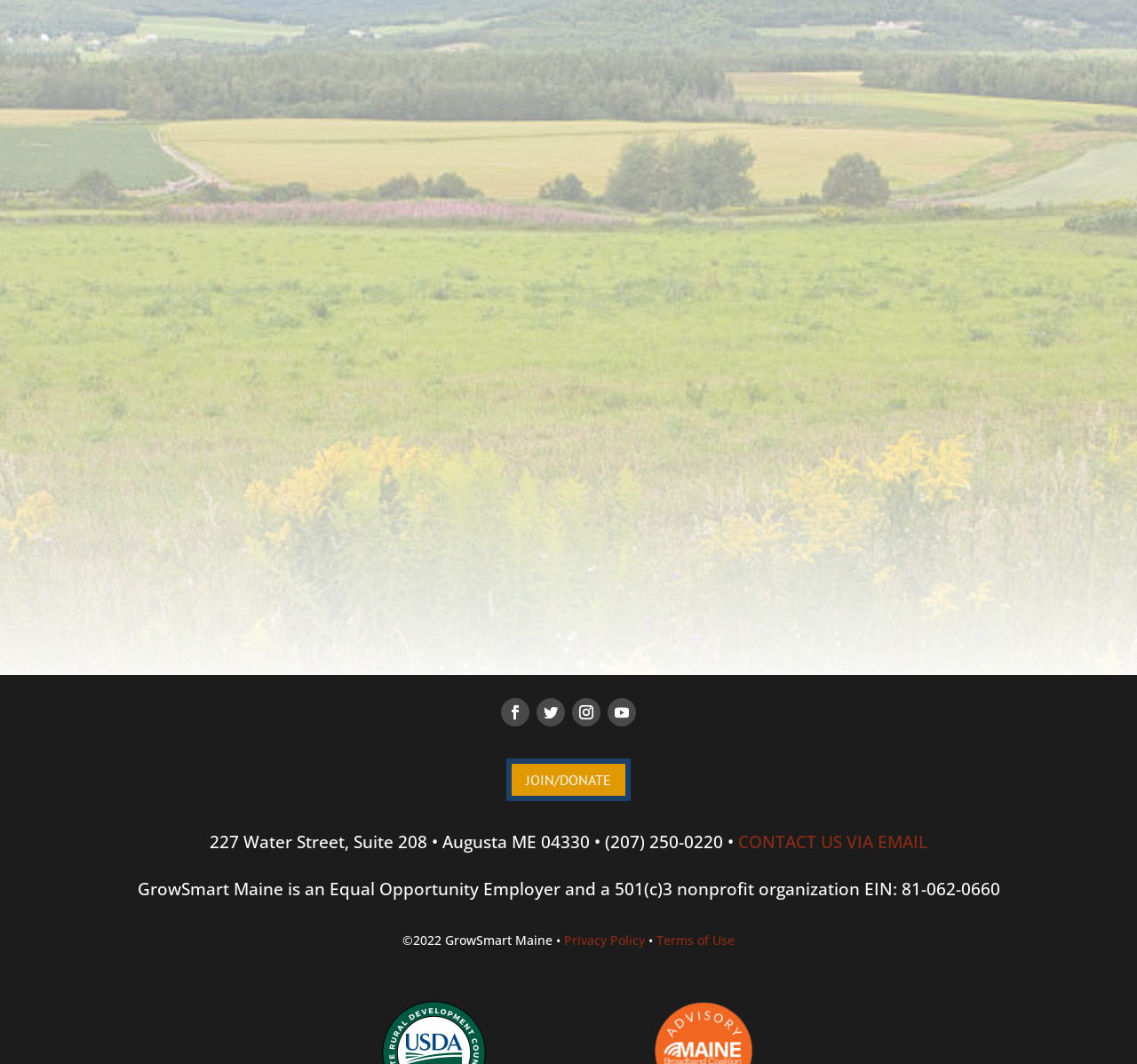Determine the bounding box of the UI component based on this description: "View Calendar". The bounding box coordinates should be four float values between 0 and 1, i.e., [left, top, right, bottom].

[0.148, 0.548, 0.219, 0.562]